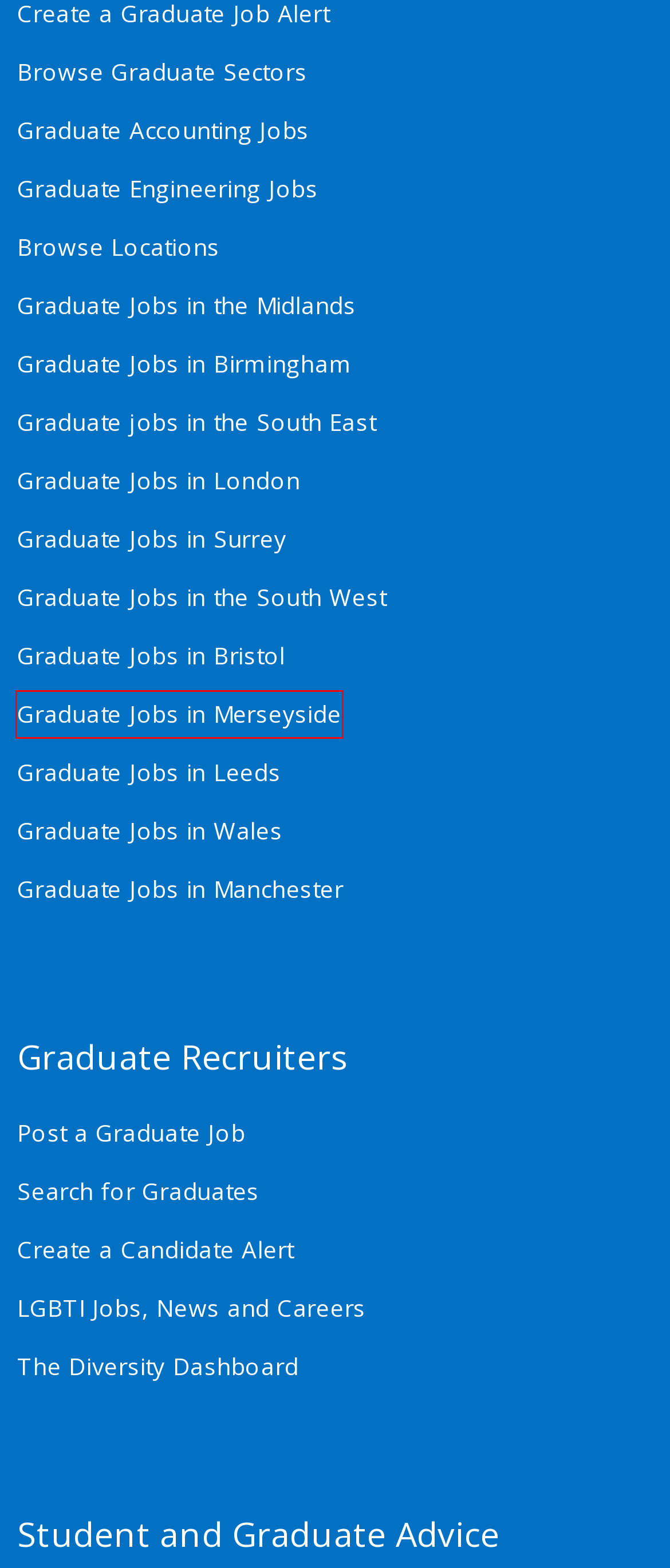Inspect the screenshot of a webpage with a red rectangle bounding box. Identify the webpage description that best corresponds to the new webpage after clicking the element inside the bounding box. Here are the candidates:
A. LGBTI Jobs - LGBTIjobs
B. Graduate Opportunities in Accounting - Student Times
C. Merseyside Jobs - Student Times
D. Diversity Dashboard - Diverse Jobs    - Diversity Dashboard
E. Job Search Results - Student Times
F. South West Jobs - Student Times
G. Midlands Jobs - Student Times
H. Leeds Jobs - Student Times

C